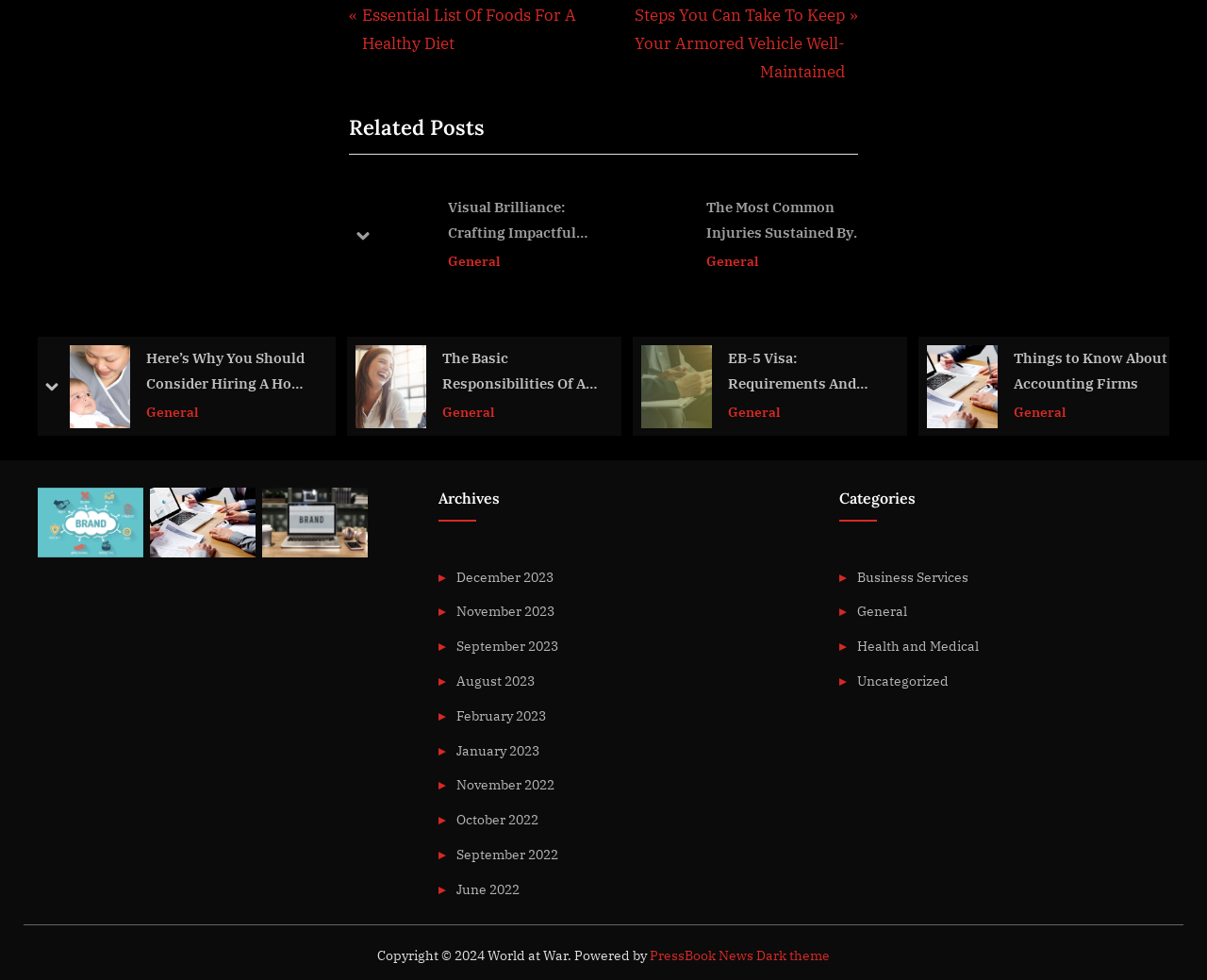Please identify the bounding box coordinates of the clickable region that I should interact with to perform the following instruction: "Click on the 'Archives' heading". The coordinates should be expressed as four float numbers between 0 and 1, i.e., [left, top, right, bottom].

[0.363, 0.497, 0.637, 0.531]